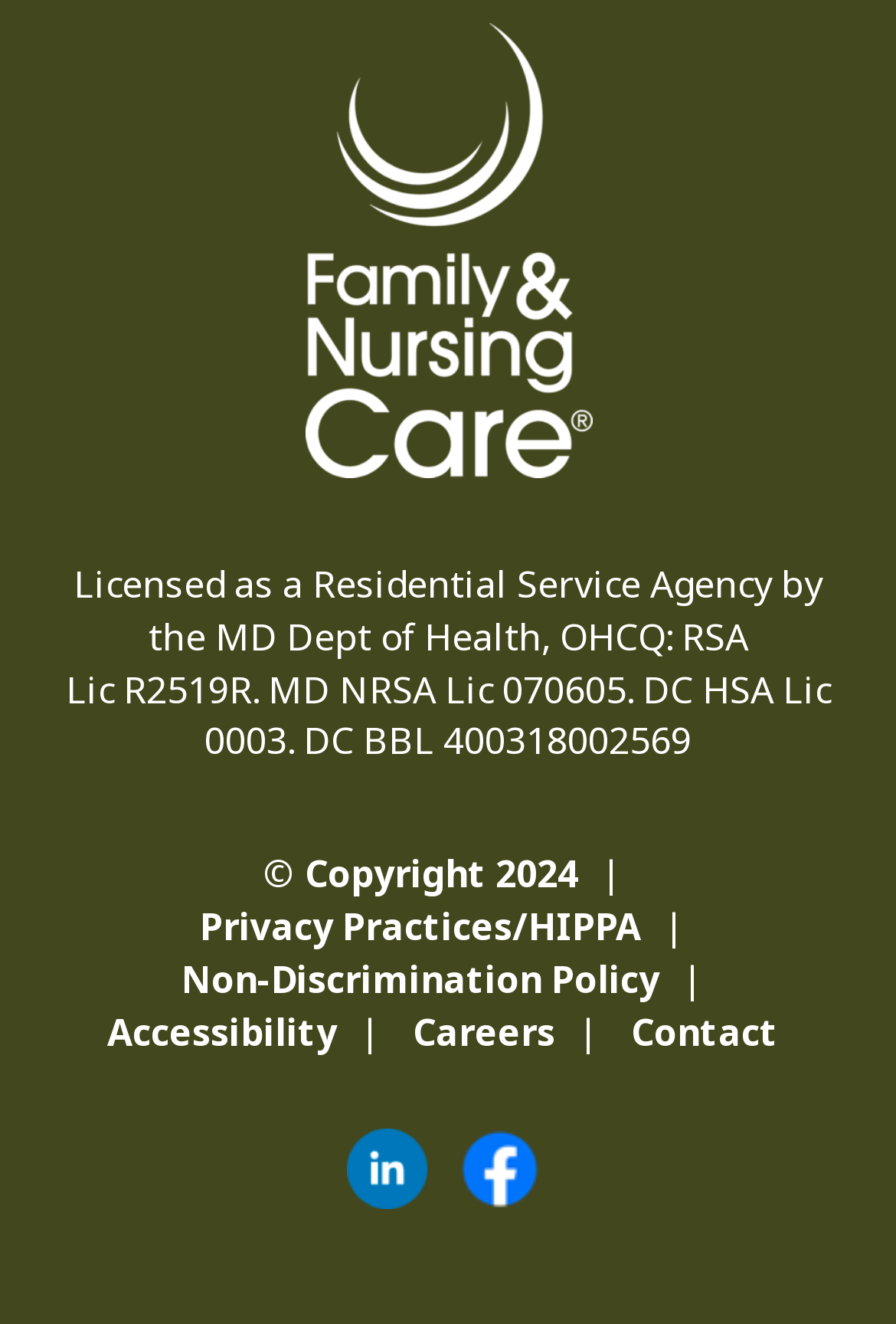What is the license number of Family & Nursing Care in Maryland?
Please answer the question with a detailed response using the information from the screenshot.

The answer can be found in the StaticText element with the text 'Lic R2519R. MD NRSA Lic 070605. DC HSA Lic 0003. DC BBL 400318002569'. This text indicates that the license number of Family & Nursing Care in Maryland is R2519R.